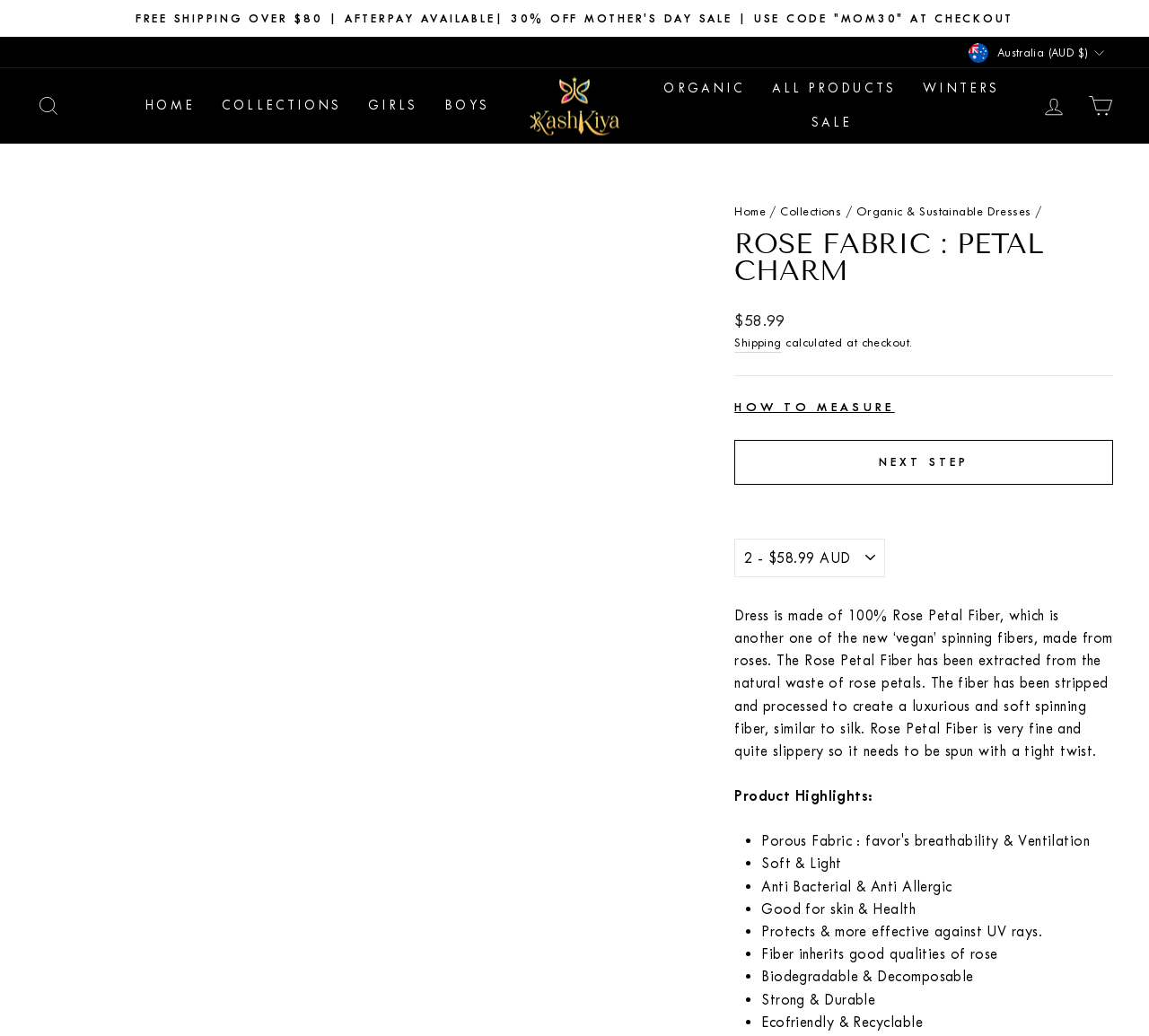What is the benefit of the Rose Petal Fiber?
Answer the question with a single word or phrase by looking at the picture.

Good for skin & Health